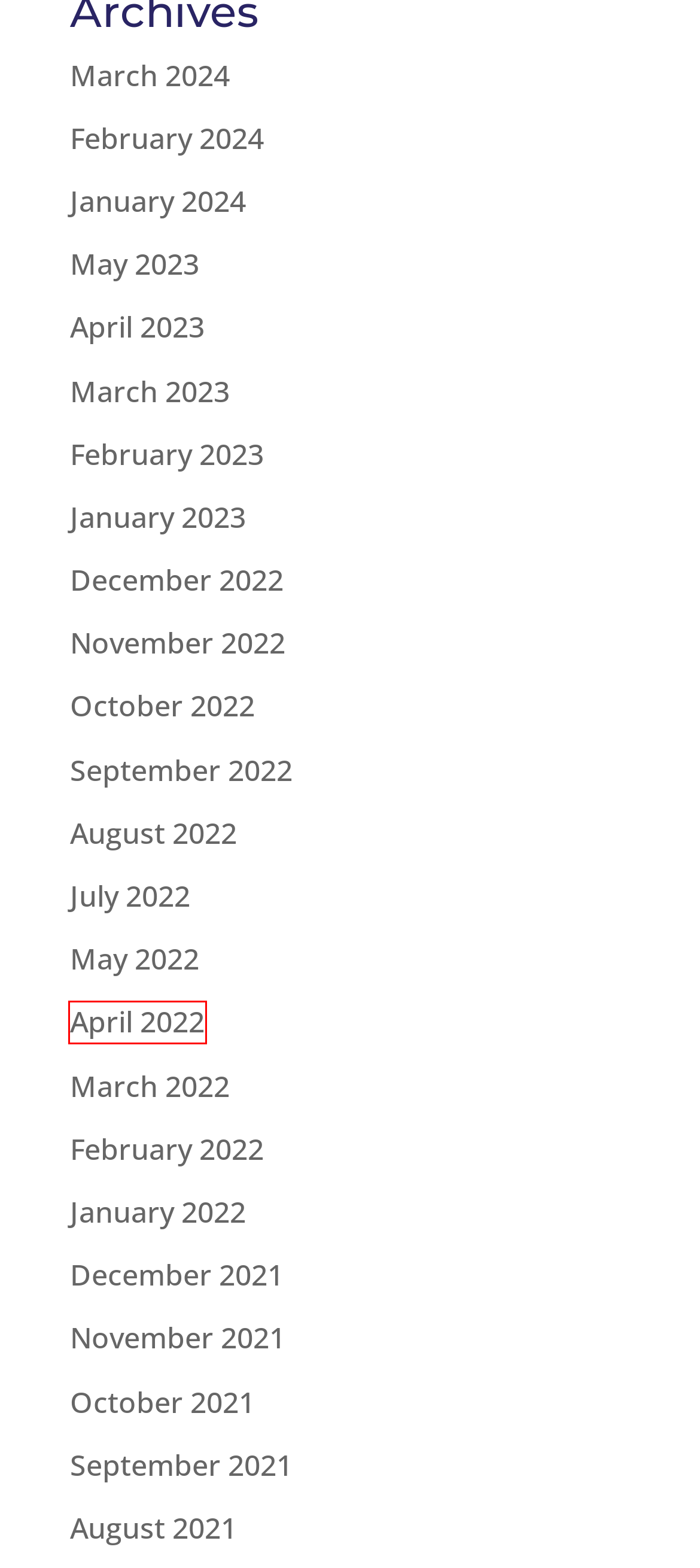Given a screenshot of a webpage with a red bounding box around a UI element, please identify the most appropriate webpage description that matches the new webpage after you click on the element. Here are the candidates:
A. March 2022 - The Zion Group
B. November 2021 - The Zion Group
C. February 2024 - The Zion Group
D. August 2021 - The Zion Group
E. December 2022 - The Zion Group
F. May 2023 - The Zion Group
G. March 2024 - The Zion Group
H. April 2022 - The Zion Group

H